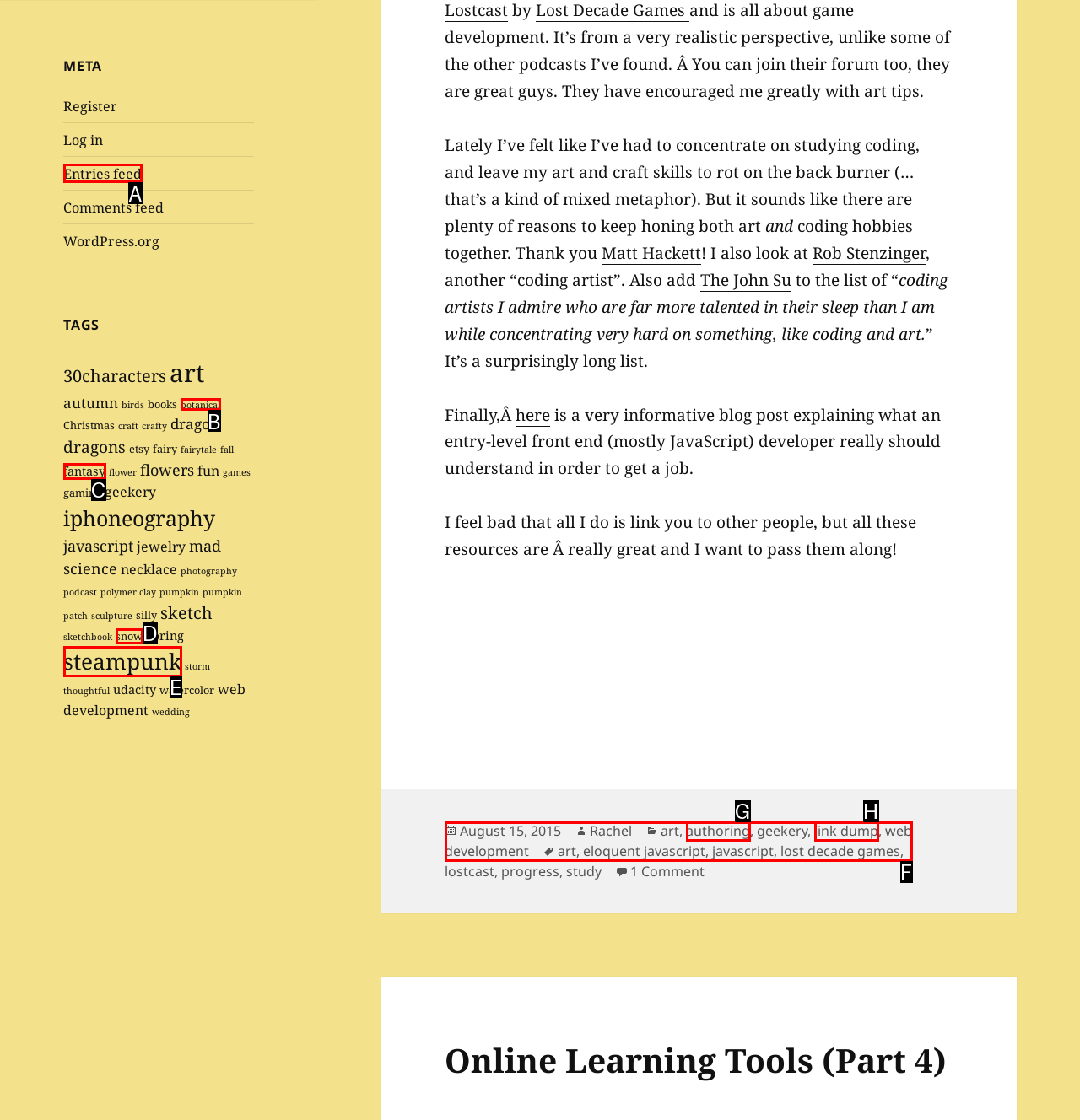Which HTML element matches the description: snow?
Reply with the letter of the correct choice.

D